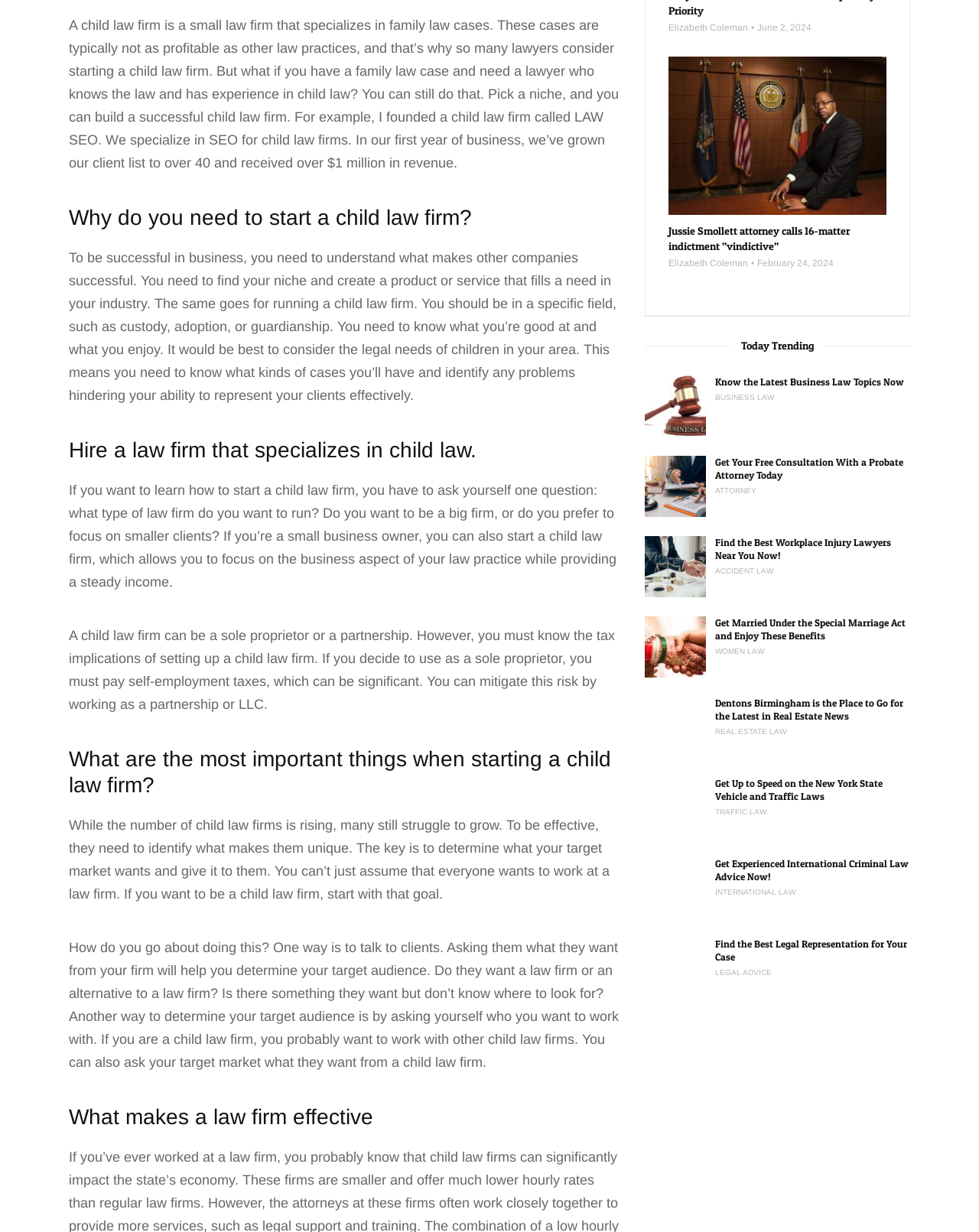Specify the bounding box coordinates for the region that must be clicked to perform the given instruction: "Get information about 'child law firms'".

[0.3, 0.108, 0.355, 0.12]